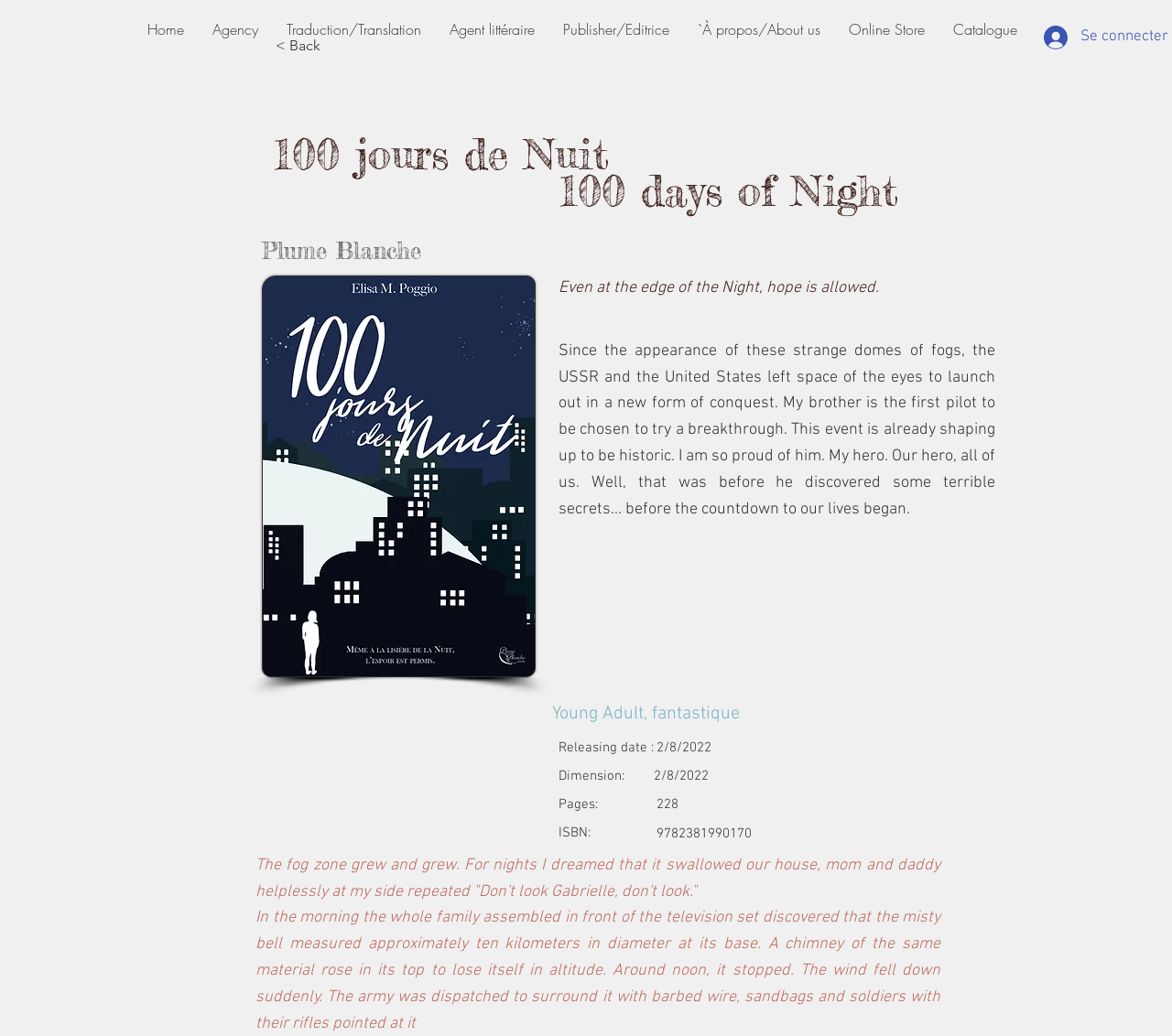What is the main heading of this webpage? Please extract and provide it.

100 jours de Nuit